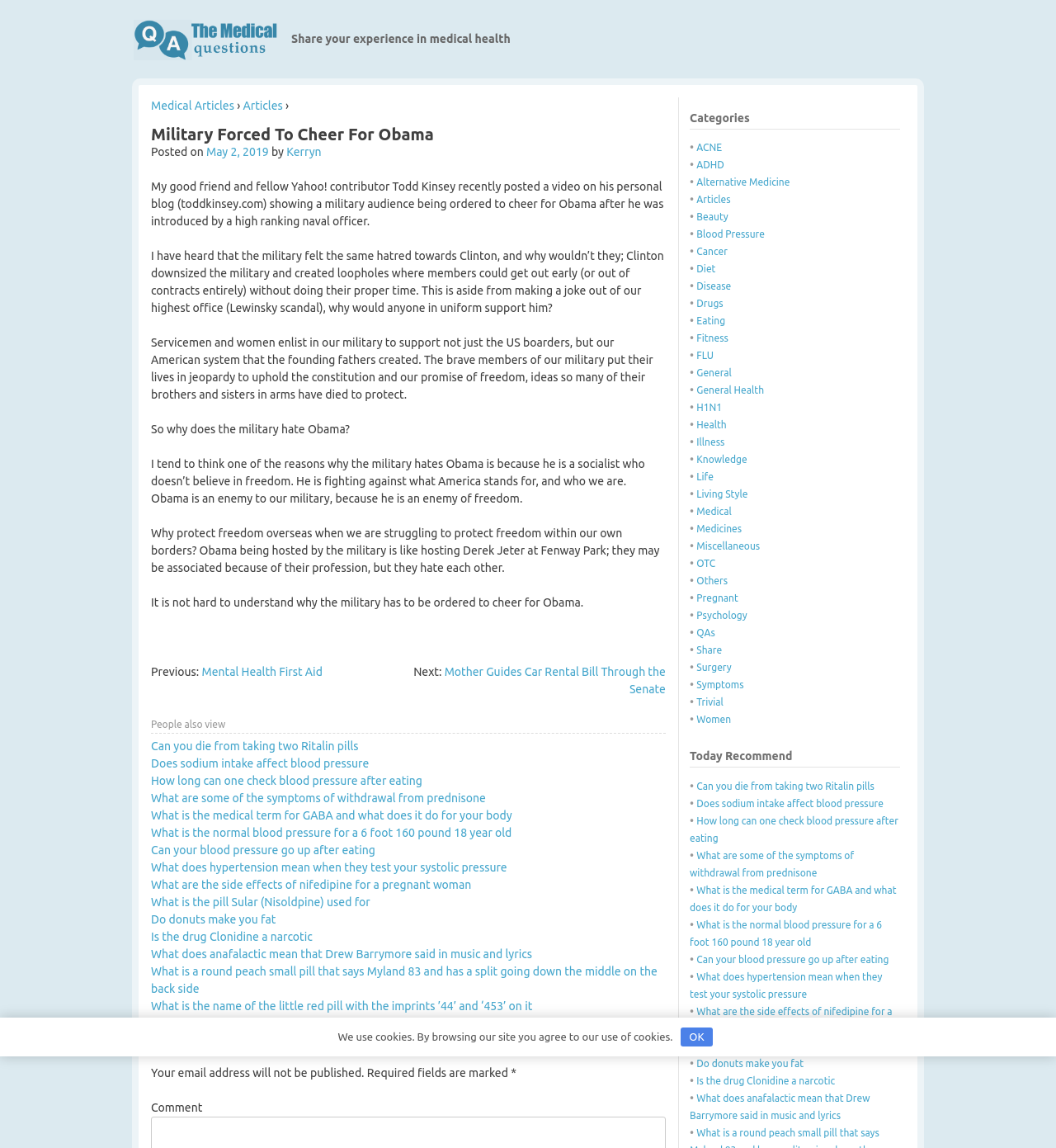What is the purpose of the military?
Please answer using one word or phrase, based on the screenshot.

To support the US and its system